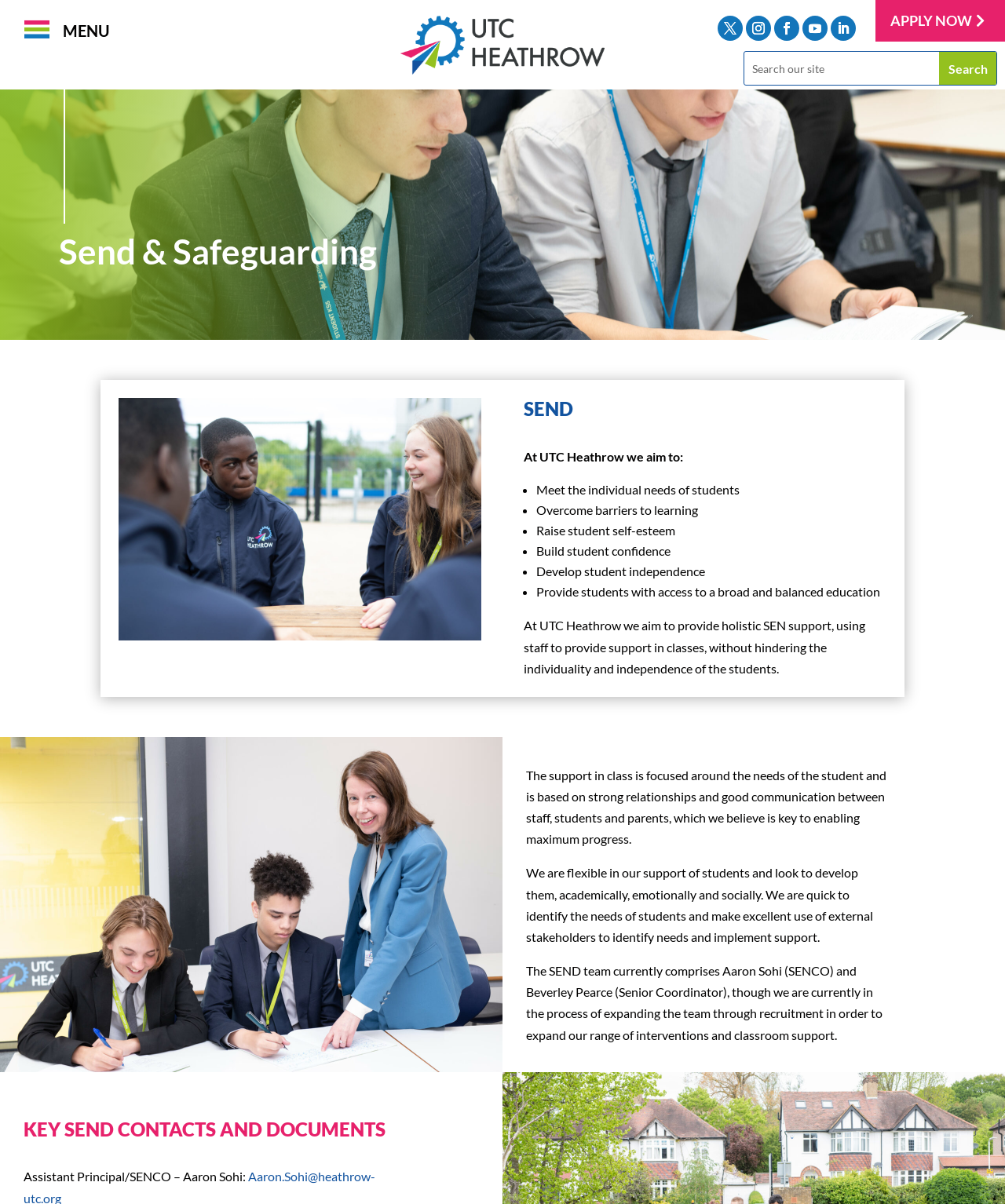Locate the bounding box coordinates of the element to click to perform the following action: 'Search for something'. The coordinates should be given as four float values between 0 and 1, in the form of [left, top, right, bottom].

None